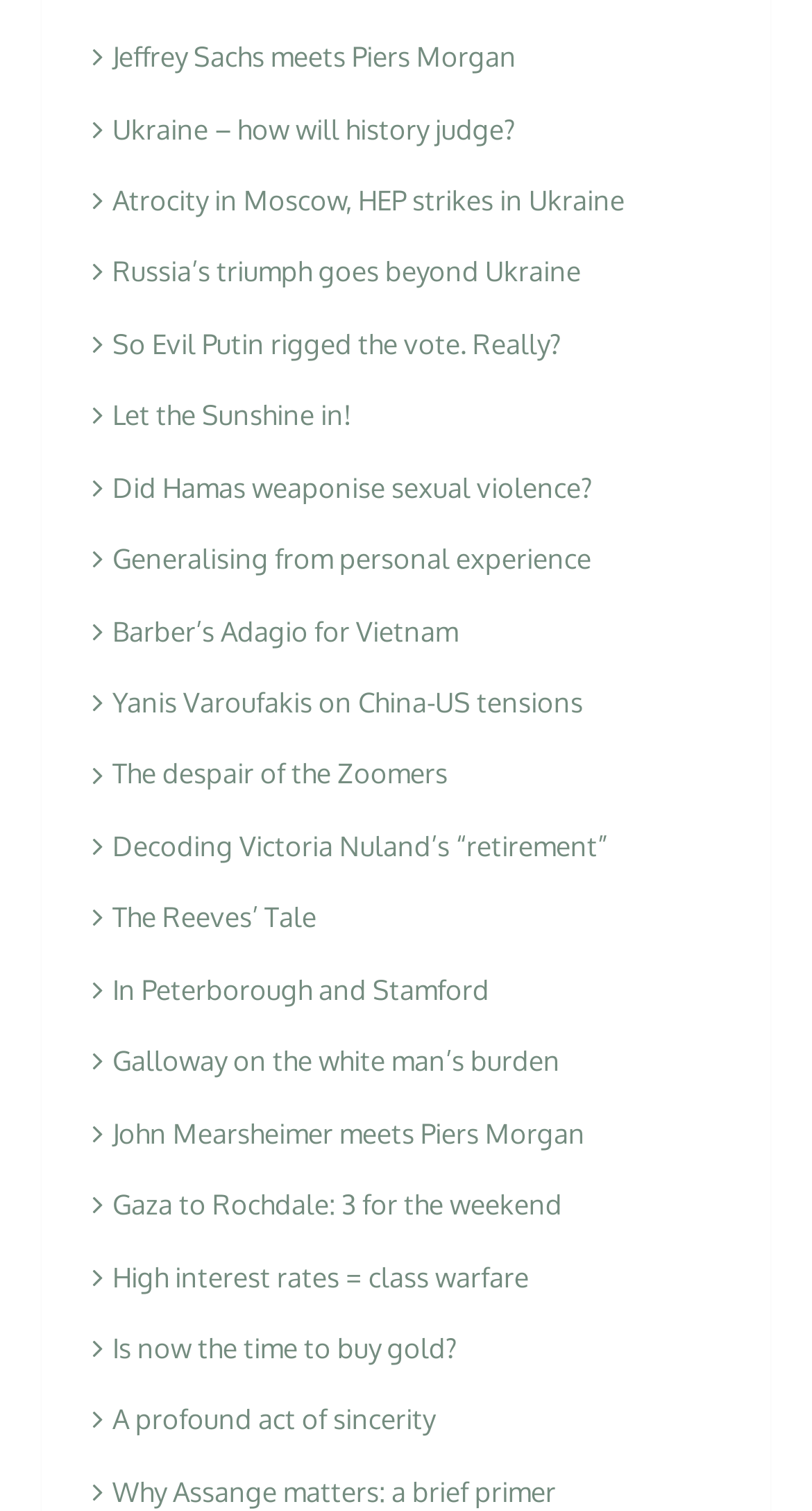With reference to the screenshot, provide a detailed response to the question below:
Is the webpage a blog or news site?

The presence of multiple links with descriptive text, the lack of interactive elements, and the focus on current events and politics suggest that the webpage is likely a blog or news site.